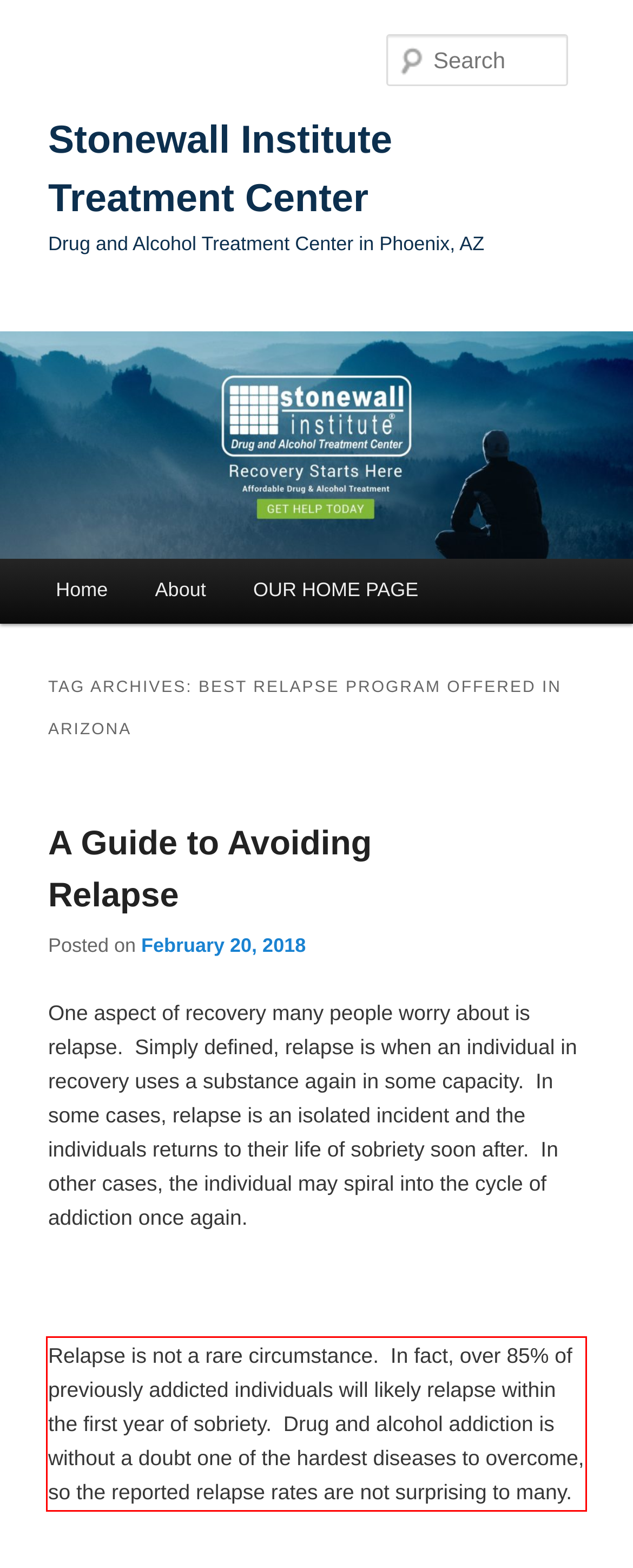You are given a webpage screenshot with a red bounding box around a UI element. Extract and generate the text inside this red bounding box.

Relapse is not a rare circumstance. In fact, over 85% of previously addicted individuals will likely relapse within the first year of sobriety. Drug and alcohol addiction is without a doubt one of the hardest diseases to overcome, so the reported relapse rates are not surprising to many.